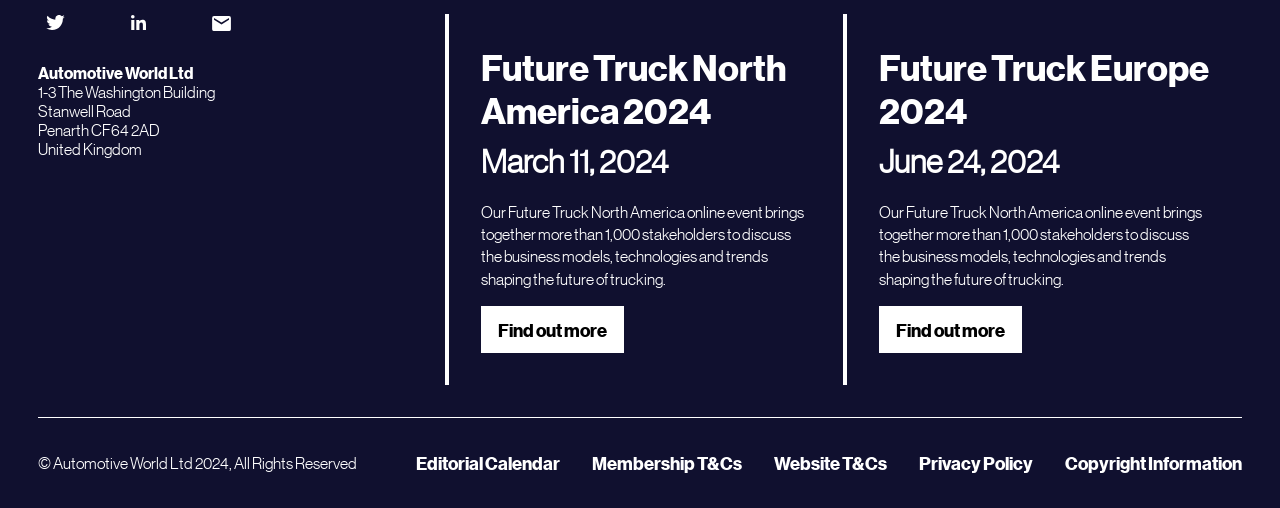Please identify the bounding box coordinates of the element I need to click to follow this instruction: "View Future Truck Europe 2024 details".

[0.687, 0.603, 0.799, 0.696]